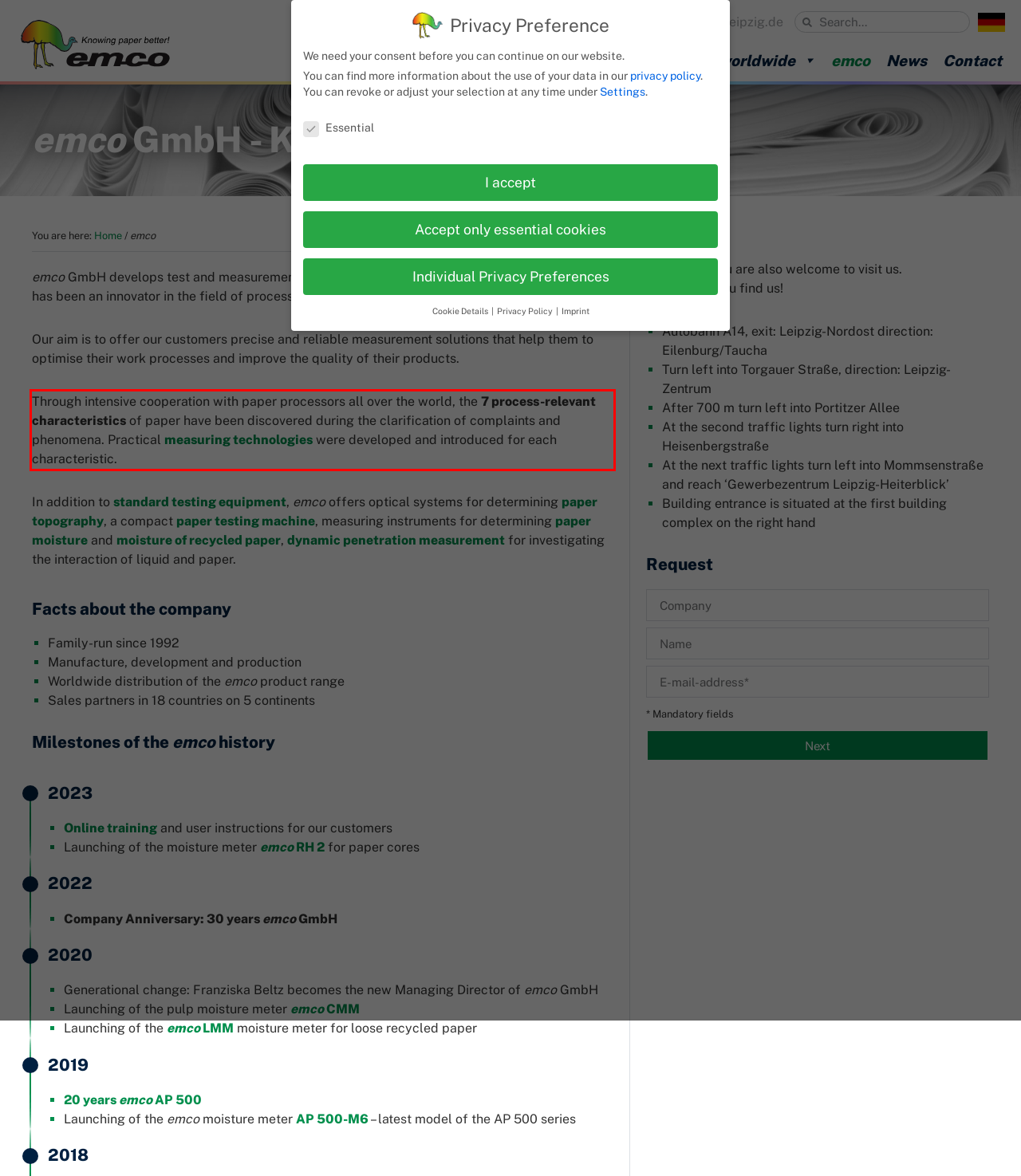Extract and provide the text found inside the red rectangle in the screenshot of the webpage.

Through intensive cooperation with paper processors all over the world, the 7 process-relevant characteristics of paper have been discovered during the clarification of complaints and phenomena. Practical measuring technologies were developed and introduced for each characteristic.